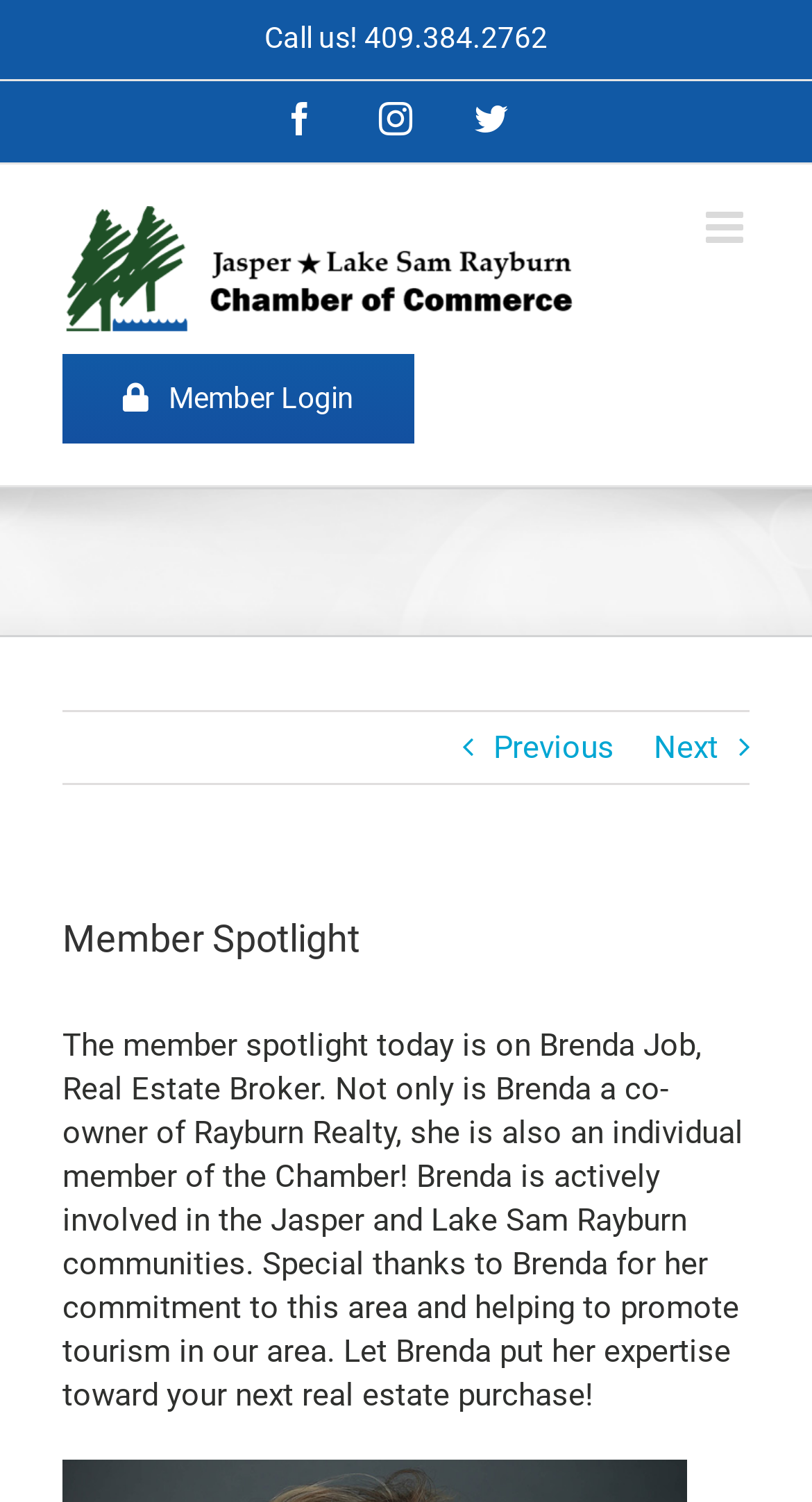Locate the UI element described by Instagram and provide its bounding box coordinates. Use the format (top-left x, top-left y, bottom-right x, bottom-right y) with all values as floating point numbers between 0 and 1.

[0.467, 0.068, 0.508, 0.09]